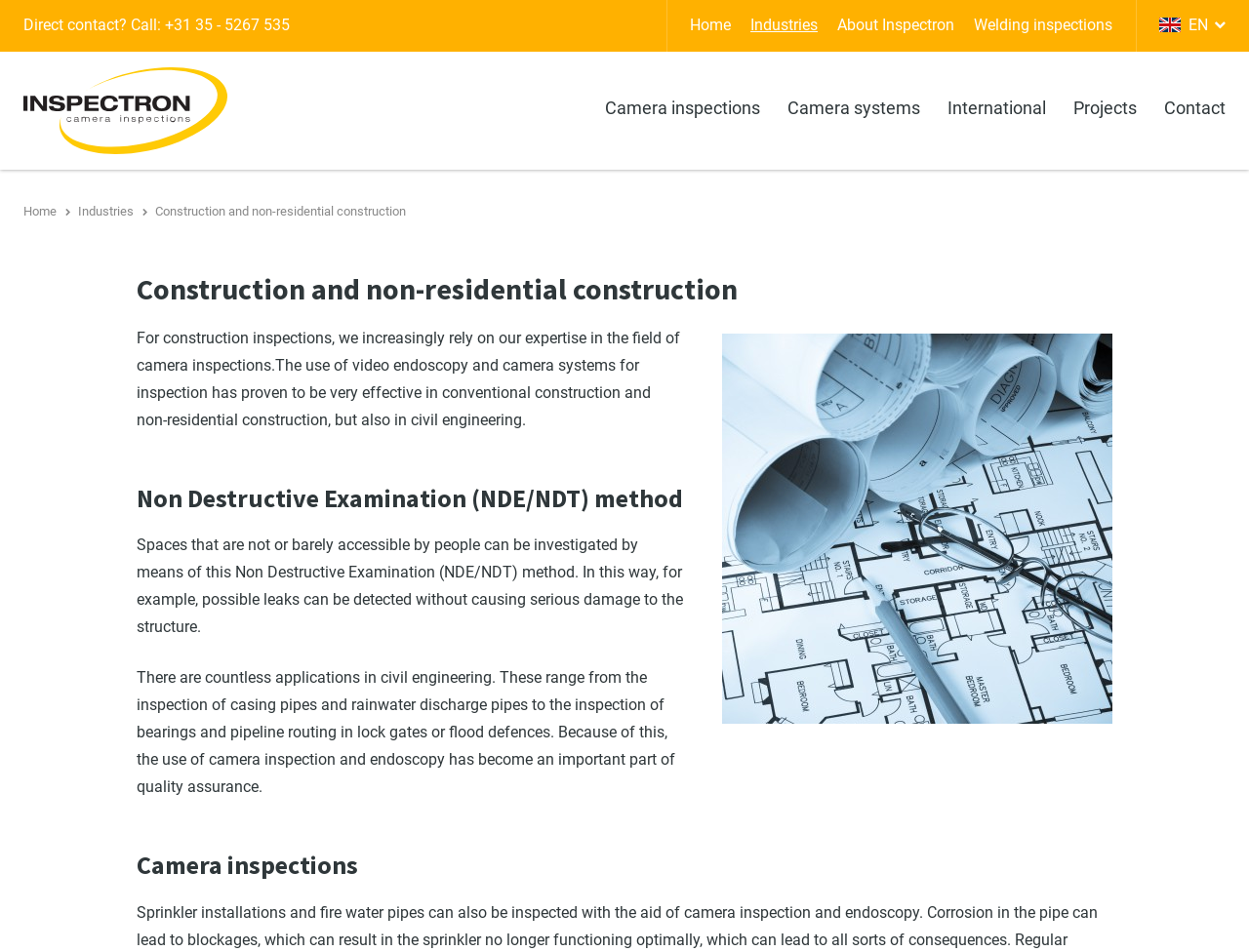Given the content of the image, can you provide a detailed answer to the question?
What is the Non Destructive Examination (NDE/NDT) method used for?

The Non Destructive Examination (NDE/NDT) method is used for inspecting spaces that are not or barely accessible by people, as mentioned in the paragraph under the heading 'Non Destructive Examination (NDE/NDT) method'.